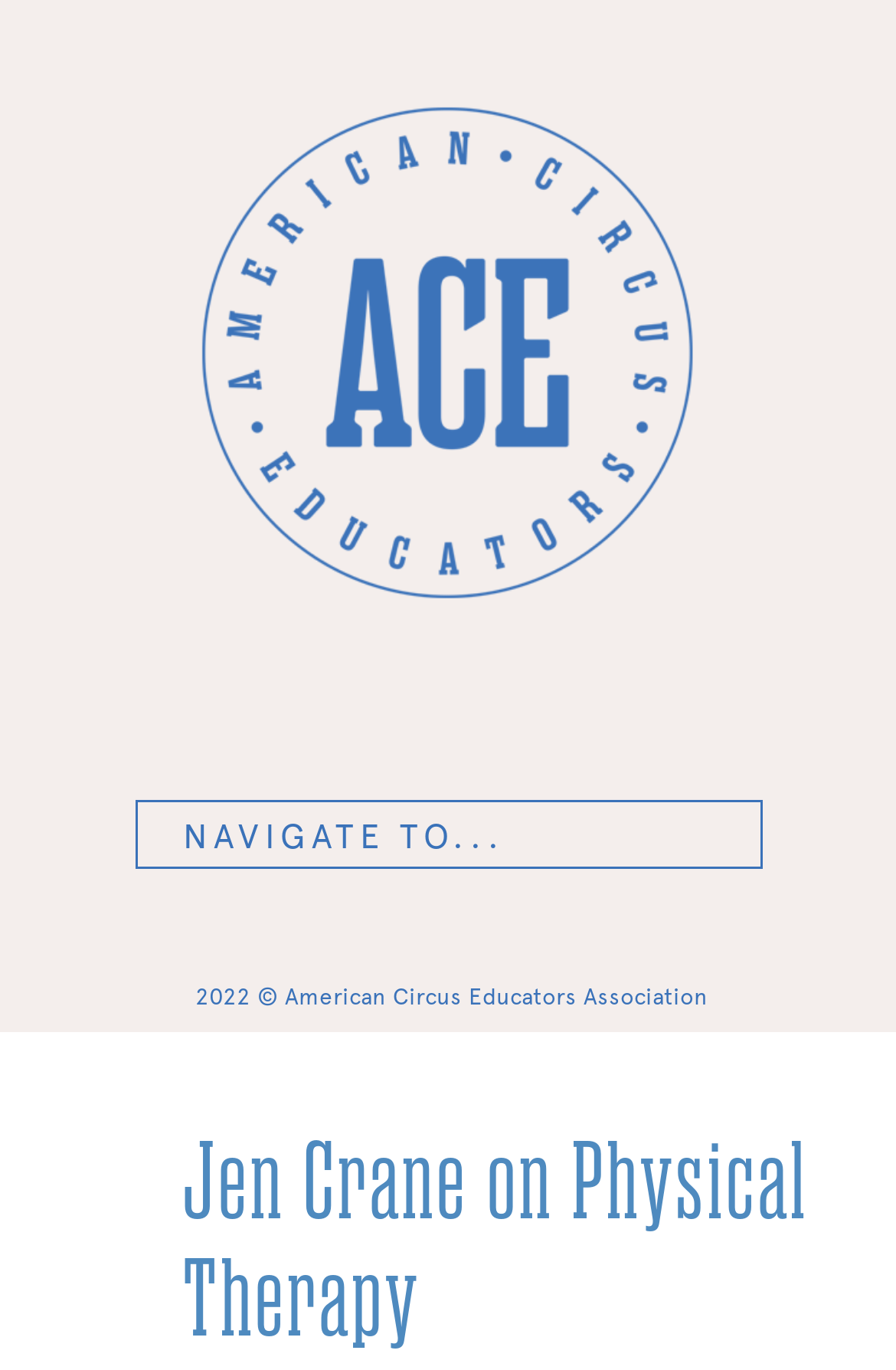Please find and give the text of the main heading on the webpage.

Jen Crane on Physical Therapy